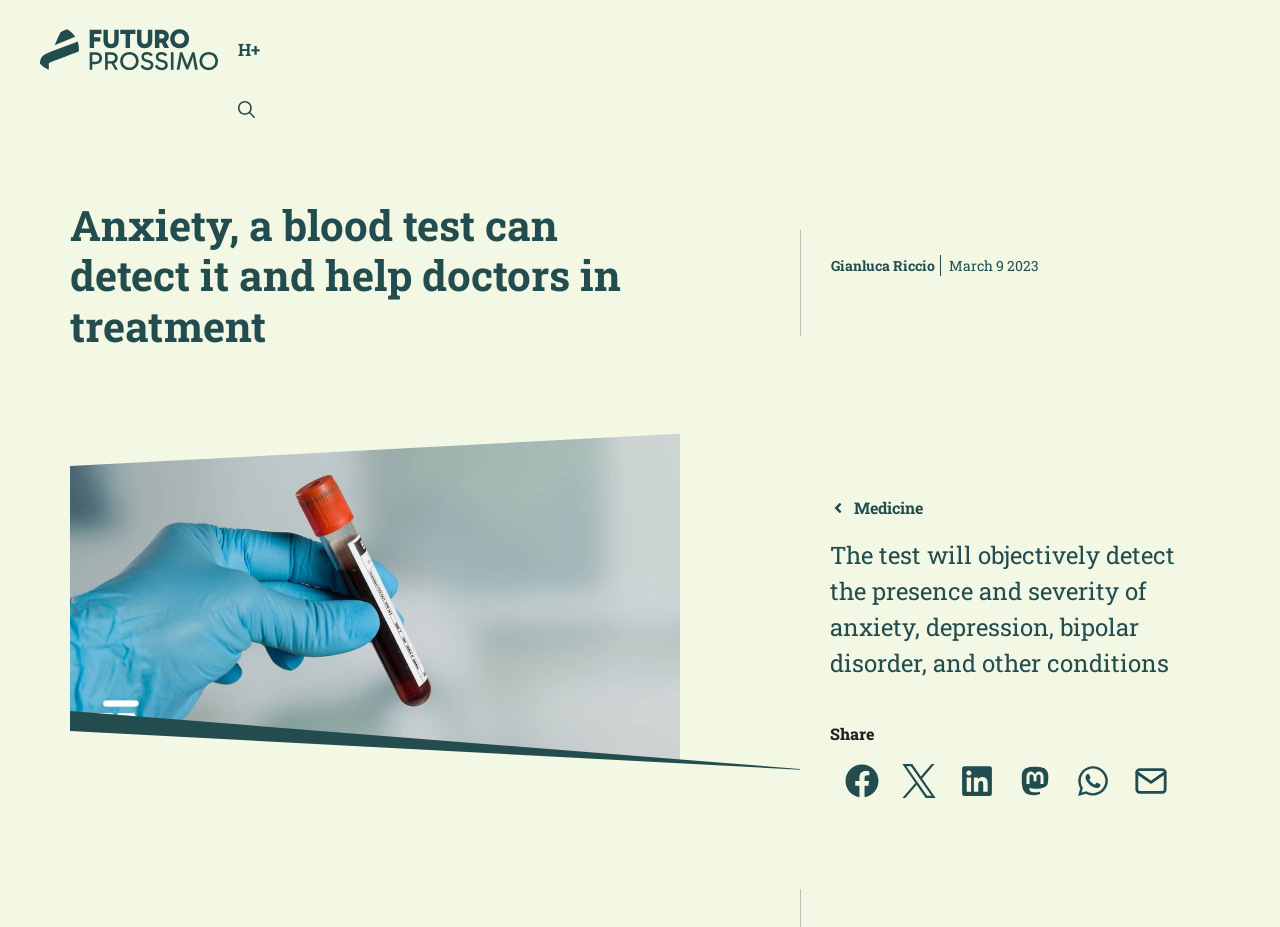Find the bounding box coordinates of the clickable area required to complete the following action: "Click the 'Apri ricerca' button".

[0.171, 0.086, 0.215, 0.151]